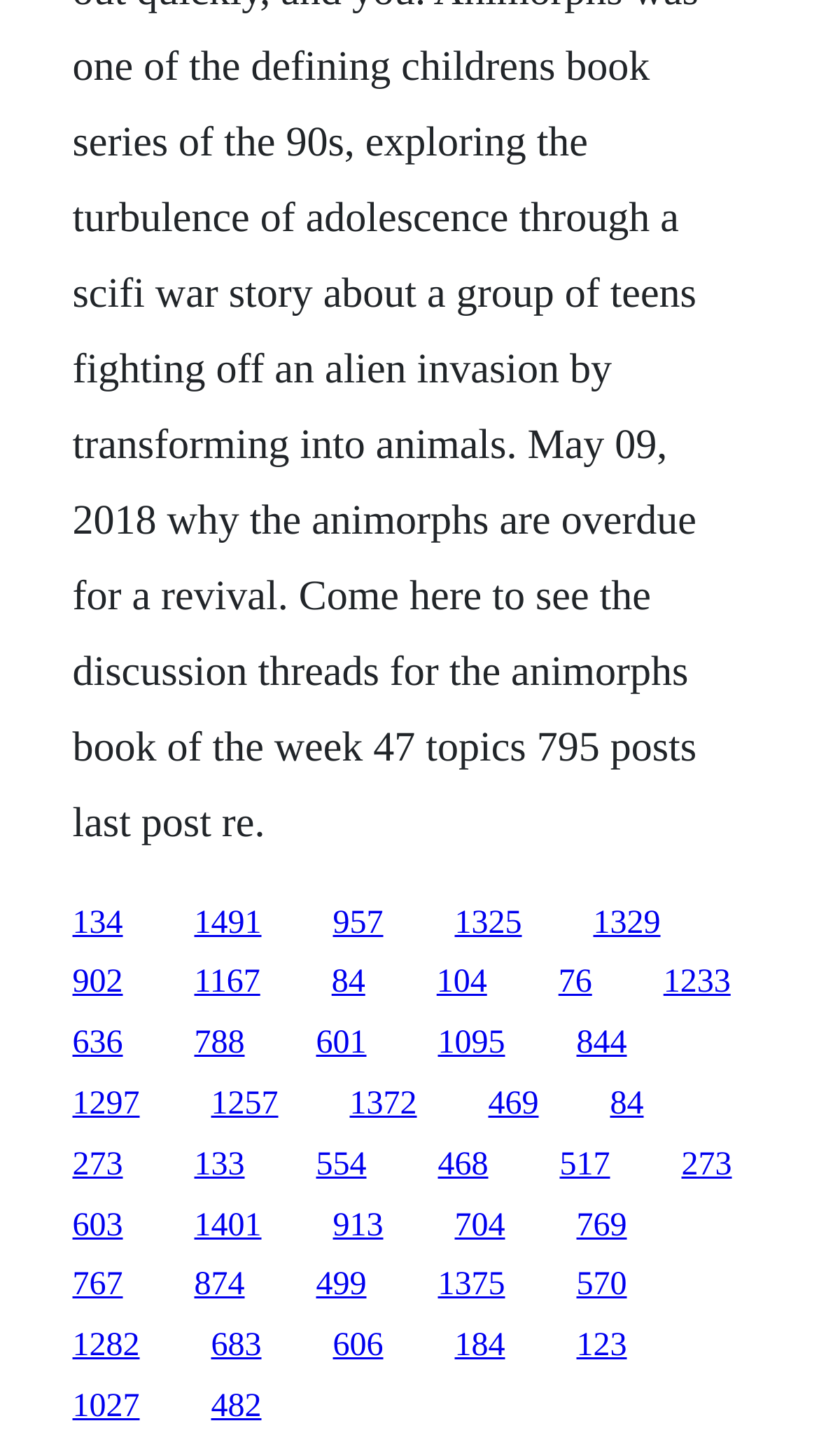Determine the bounding box coordinates of the clickable element necessary to fulfill the instruction: "go to the fourth link". Provide the coordinates as four float numbers within the 0 to 1 range, i.e., [left, top, right, bottom].

[0.555, 0.621, 0.637, 0.646]